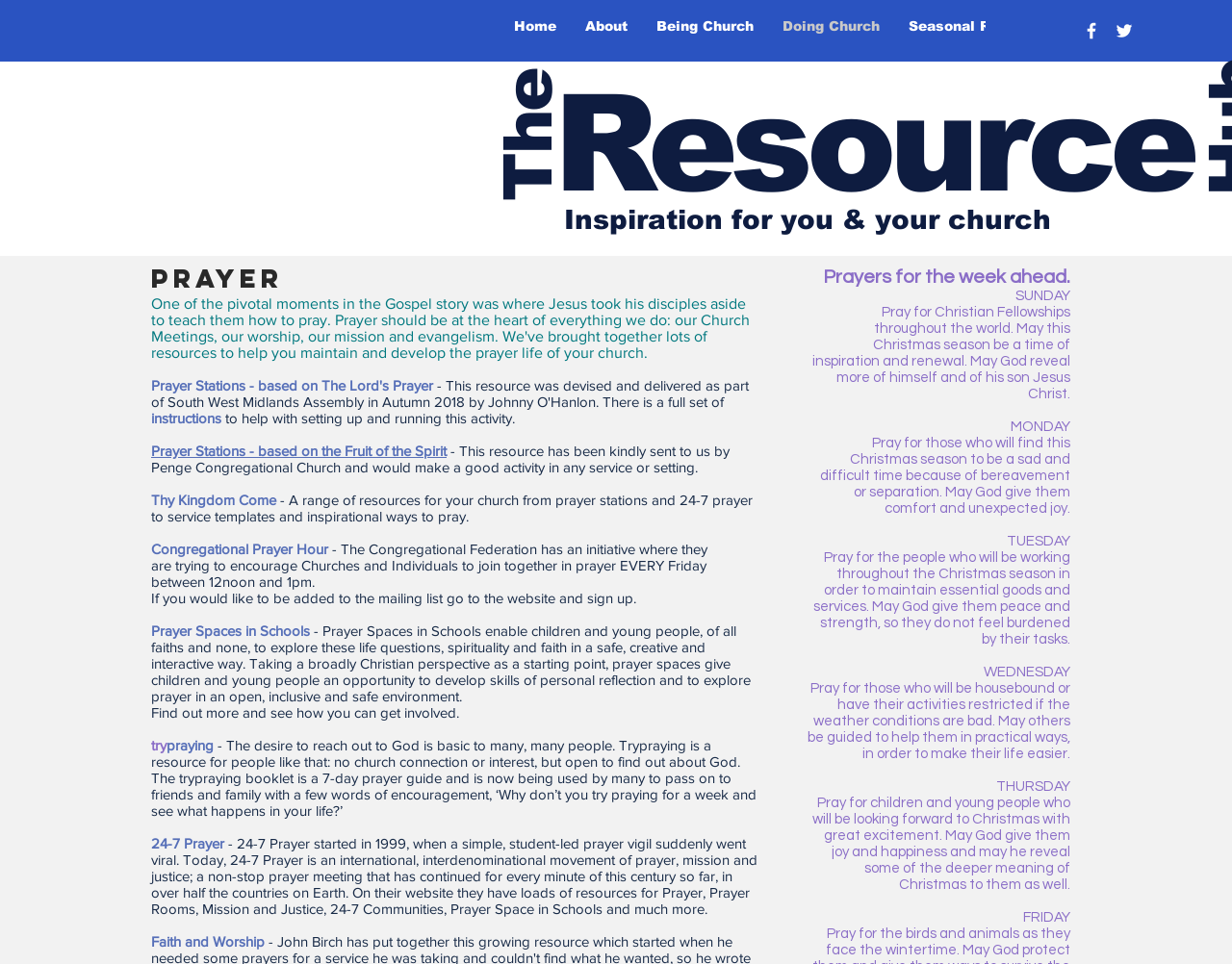Create a detailed description of the webpage's content and layout.

The webpage is about prayer resources, specifically from TheResourceHub. At the top, there are navigation links to "Home", "About", "Being Church", "Doing Church", "Seasonal Resources", and "Audio/Video". Below these links, there is a social bar with two links to social media platforms.

The main content of the page is divided into two sections. On the left, there are several links to prayer resources, including "Prayer Stations - based on The Lord's Prayer", "Prayer Stations - based on the Fruit of the Spirit", "Thy Kingdom Come", "Congregational Prayer Hour", "Prayer Spaces in Schools", "trypraying", "24-7 Prayer", and "Faith and Worship". Each of these links has a brief description of the resource.

On the right, there is a section with prayers for the week ahead, with daily prayers from Sunday to Friday. Each day has a specific prayer theme, such as praying for Christian Fellowships throughout the world on Sunday, or praying for those who will find the Christmas season to be a sad and difficult time on Monday.

At the top of the page, there is a heading "The Prayer" and a subheading "Inspiration for you & your church". The overall layout is organized, with clear headings and concise text.